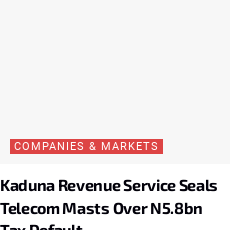Examine the screenshot and answer the question in as much detail as possible: What is the amount of tax default mentioned?

The amount of tax default is mentioned in the header title, which states 'Kaduna Revenue Service Seals Telecom Masts Over N5.8bn Tax Default', indicating that the telecom operators have defaulted on paying N5.8 billion in taxes.